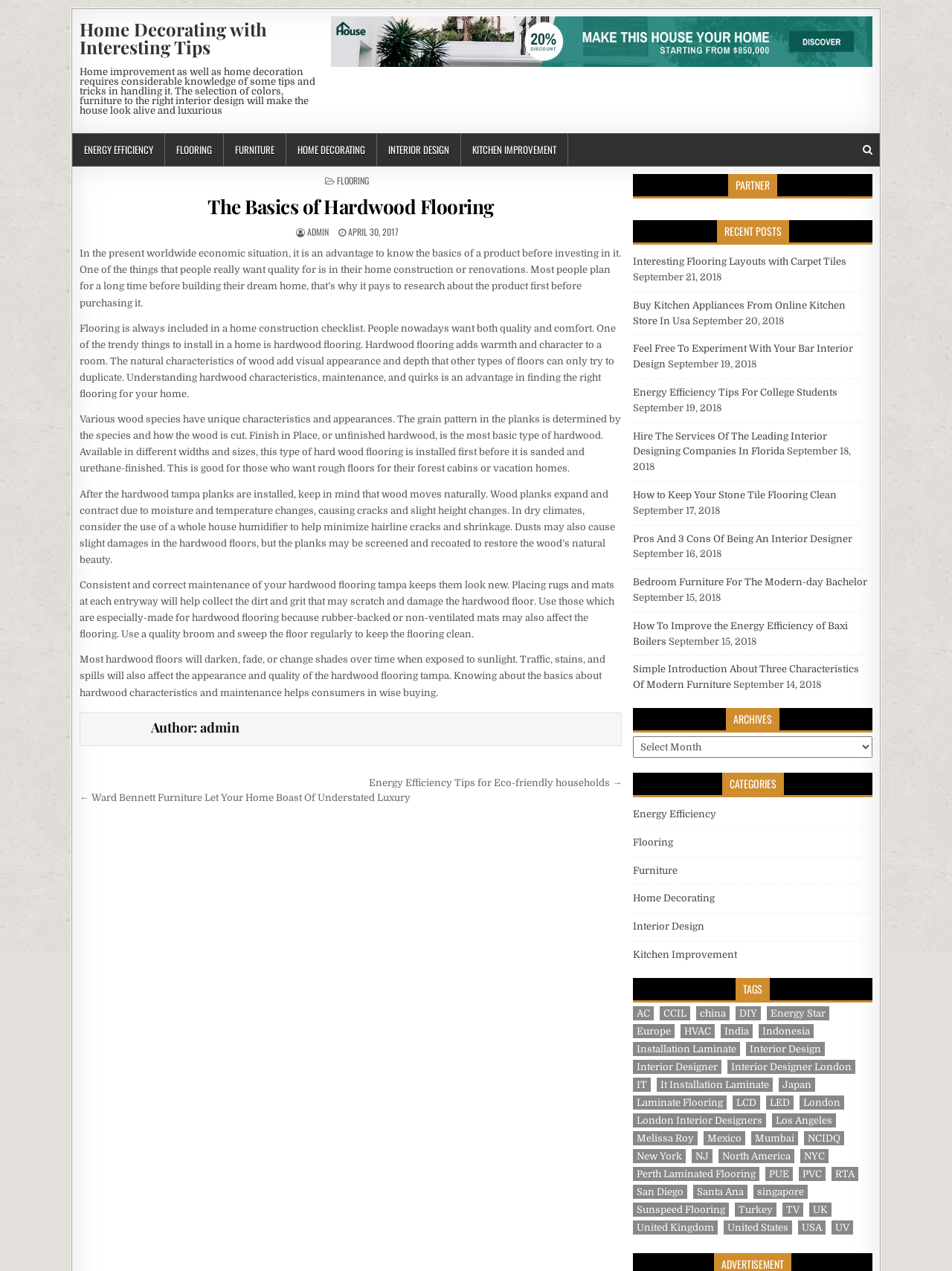Can you specify the bounding box coordinates of the area that needs to be clicked to fulfill the following instruction: "Click on the 'Energy Efficiency Tips for Eco-friendly households' link"?

[0.388, 0.611, 0.653, 0.62]